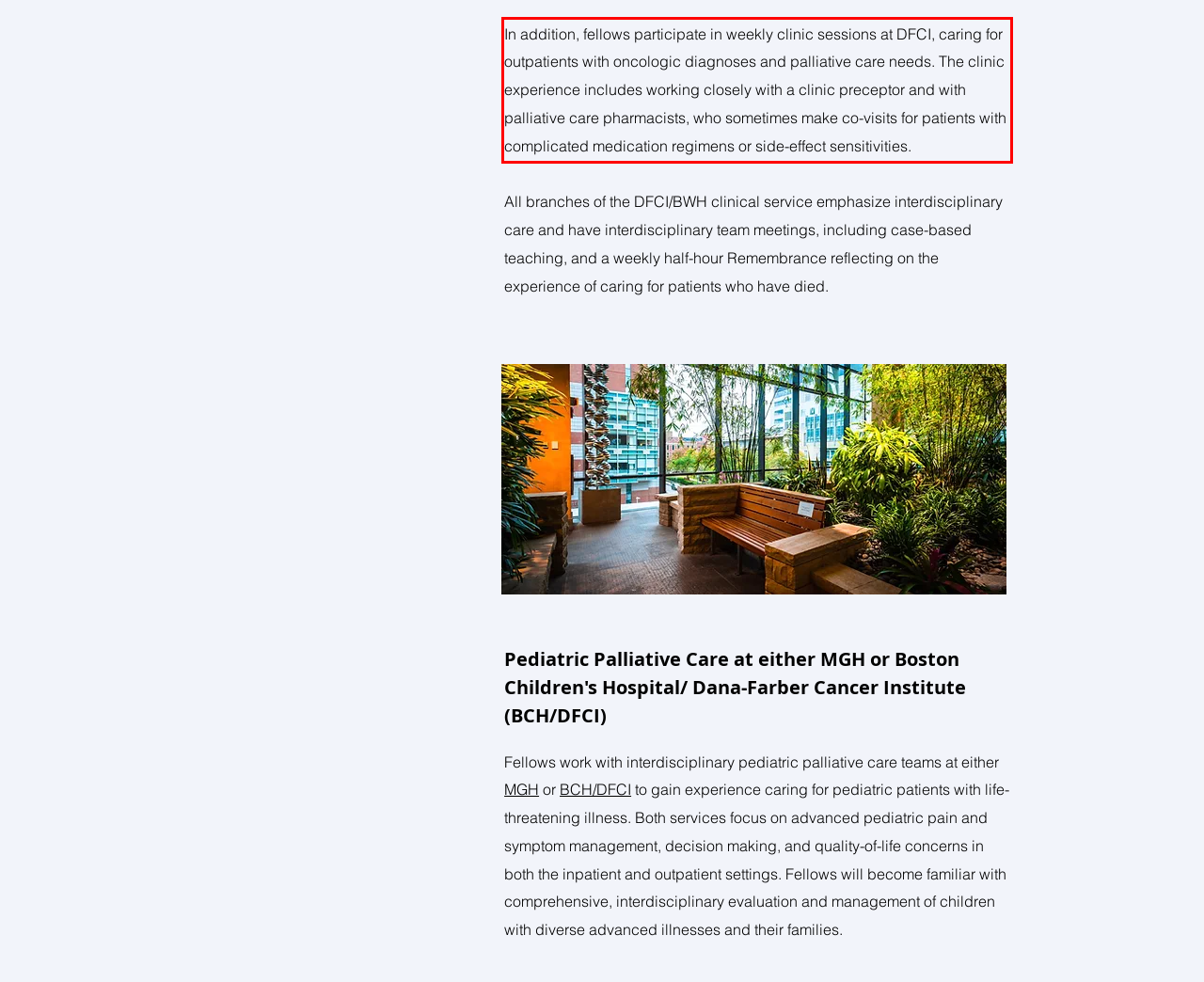Identify the text inside the red bounding box on the provided webpage screenshot by performing OCR.

In addition, fellows participate in weekly clinic sessions at DFCI, caring for outpatients with oncologic diagnoses and palliative care needs. The clinic experience includes working closely with a clinic preceptor and with palliative care pharmacists, who sometimes make co-visits for patients with complicated medication regimens or side-effect sensitivities.